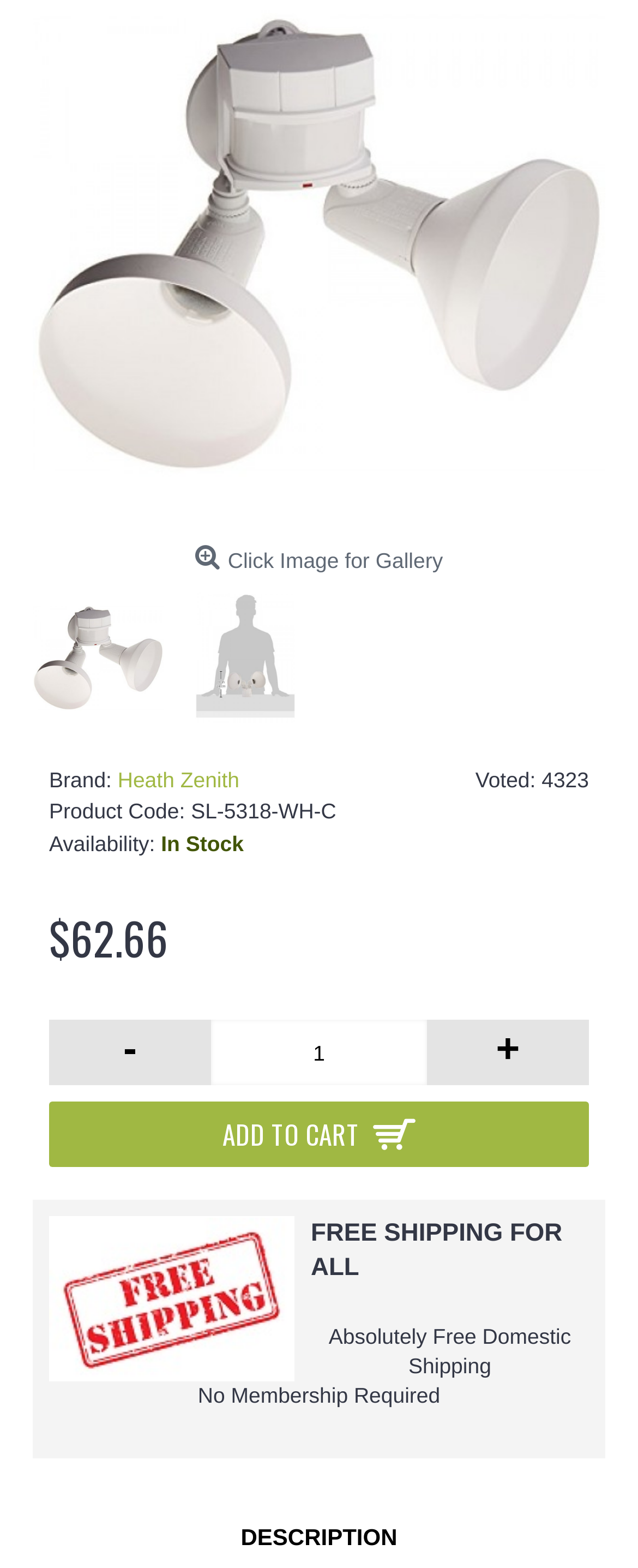Locate the bounding box of the UI element with the following description: "Add to Cart".

[0.077, 0.703, 0.923, 0.744]